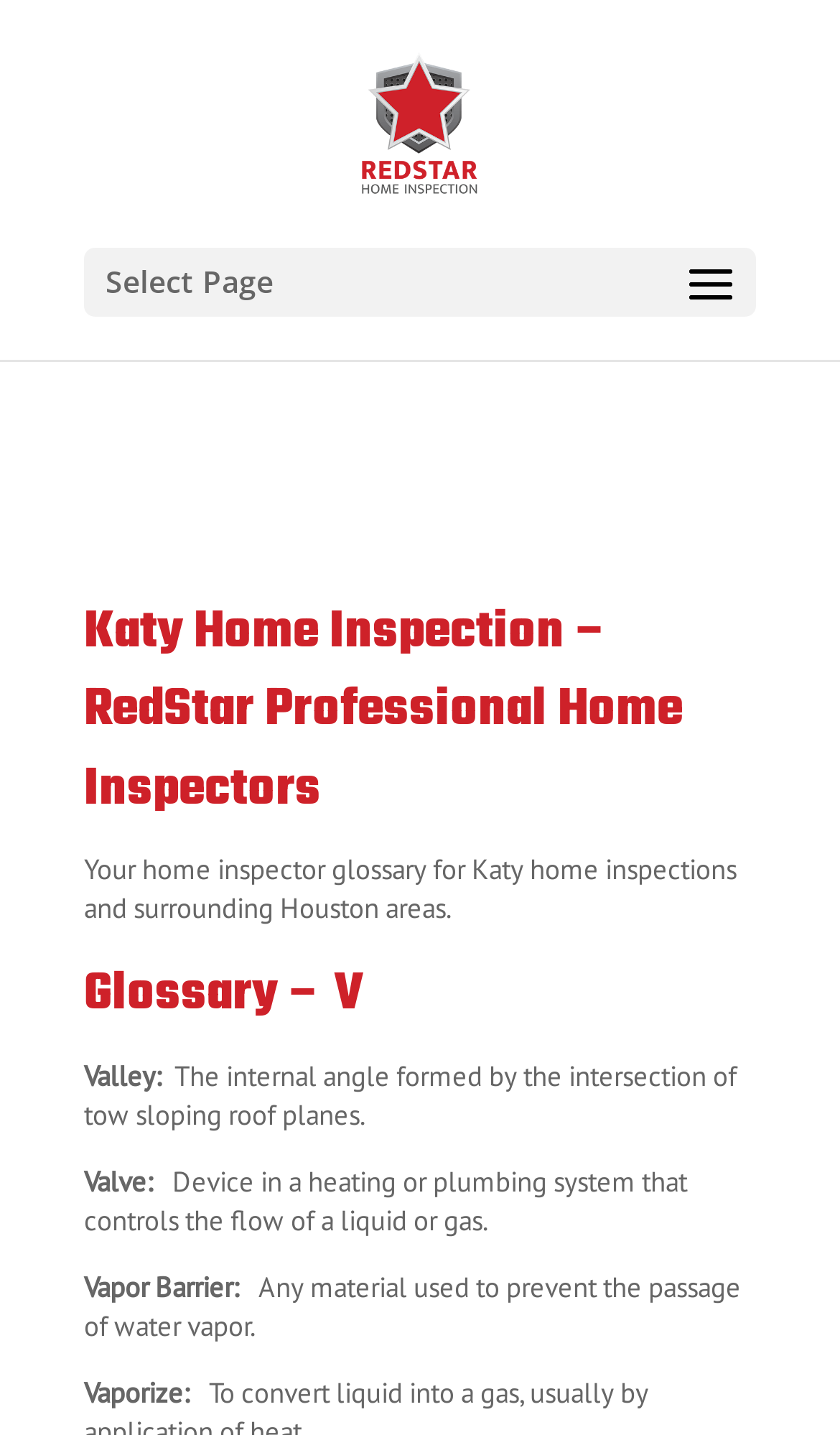What is a valve in a heating system?
Please look at the screenshot and answer using one word or phrase.

Device controlling flow